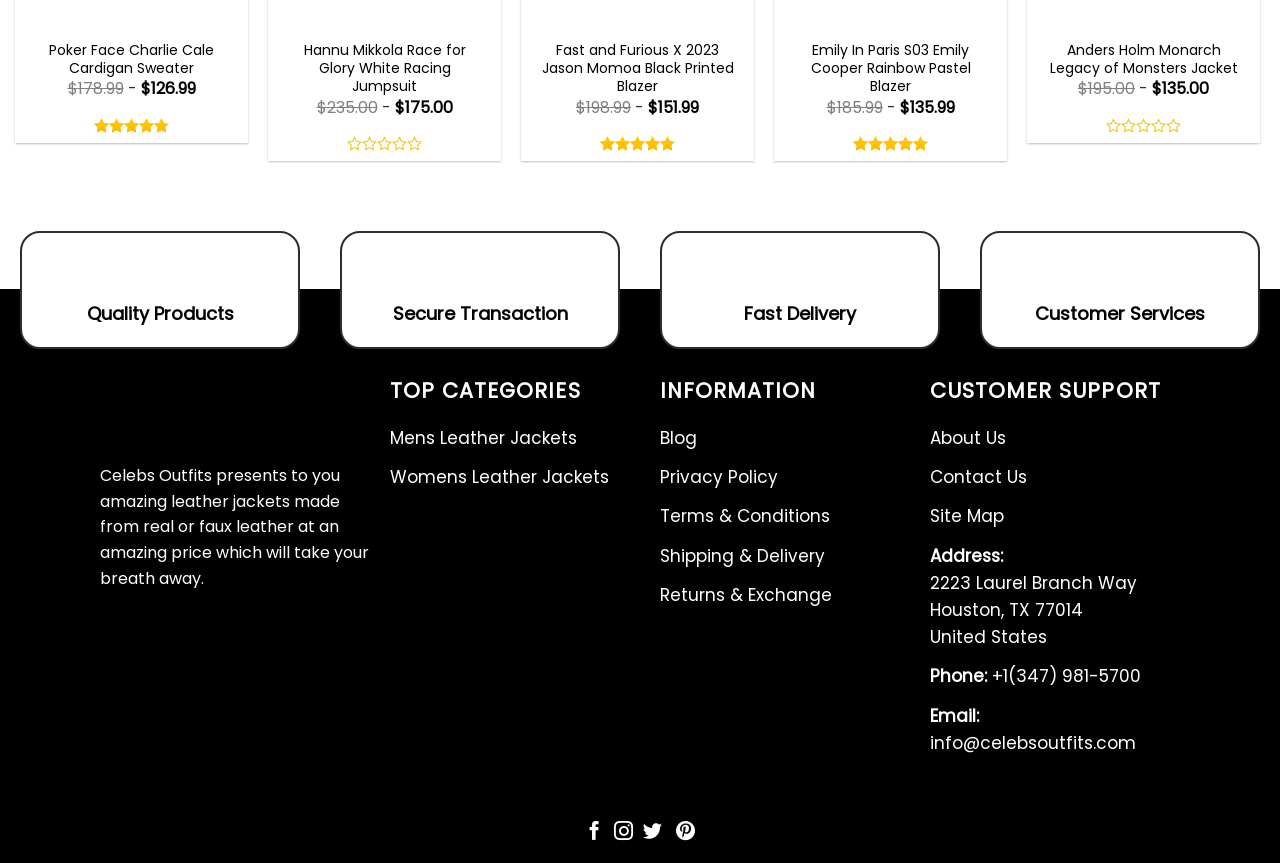Respond concisely with one word or phrase to the following query:
What is the name of the first movie outfit?

Poker Face Charlie Cale Cardigan Sweater